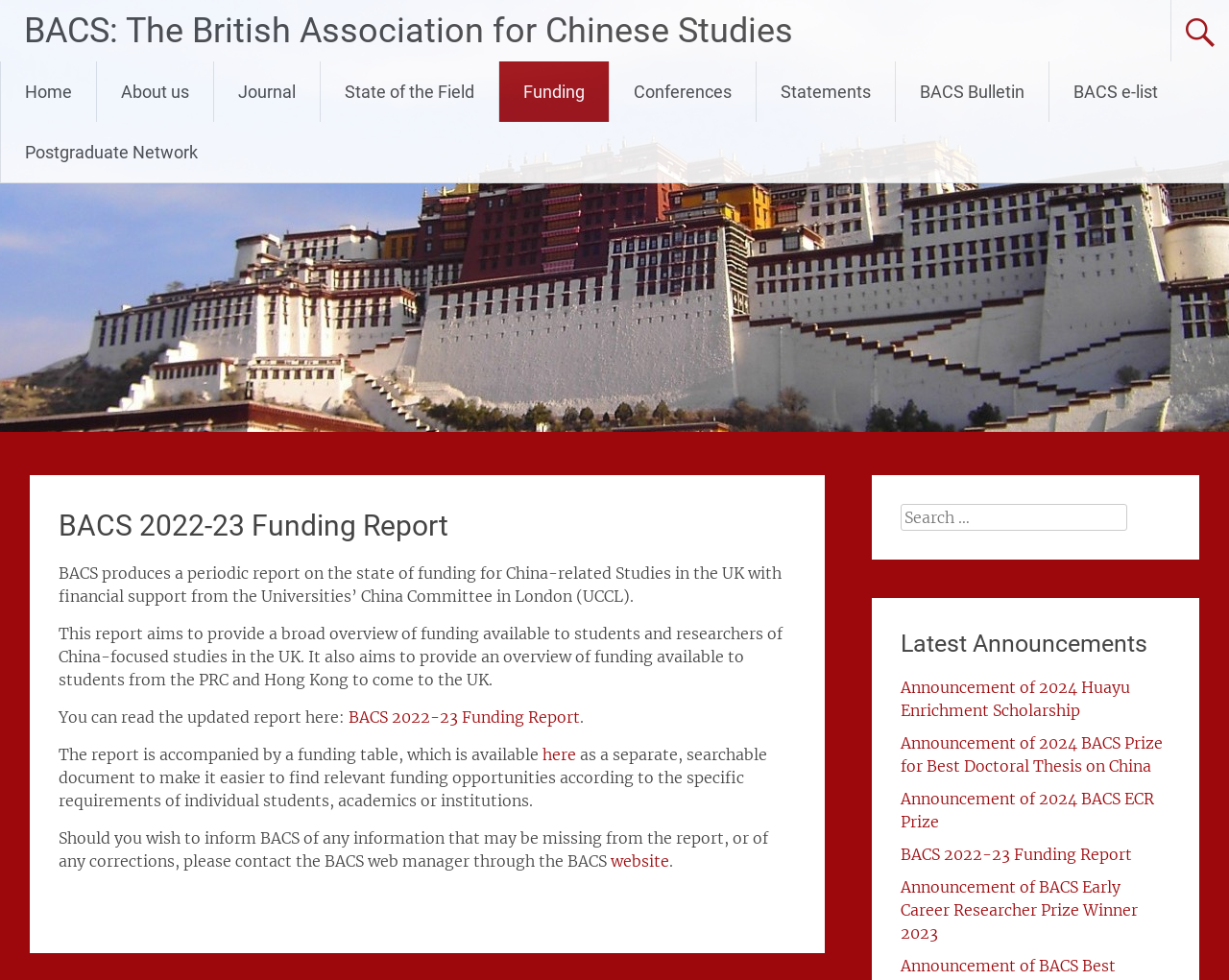Determine the bounding box coordinates of the clickable region to carry out the instruction: "View the 'Latest Announcements'".

[0.733, 0.64, 0.952, 0.675]